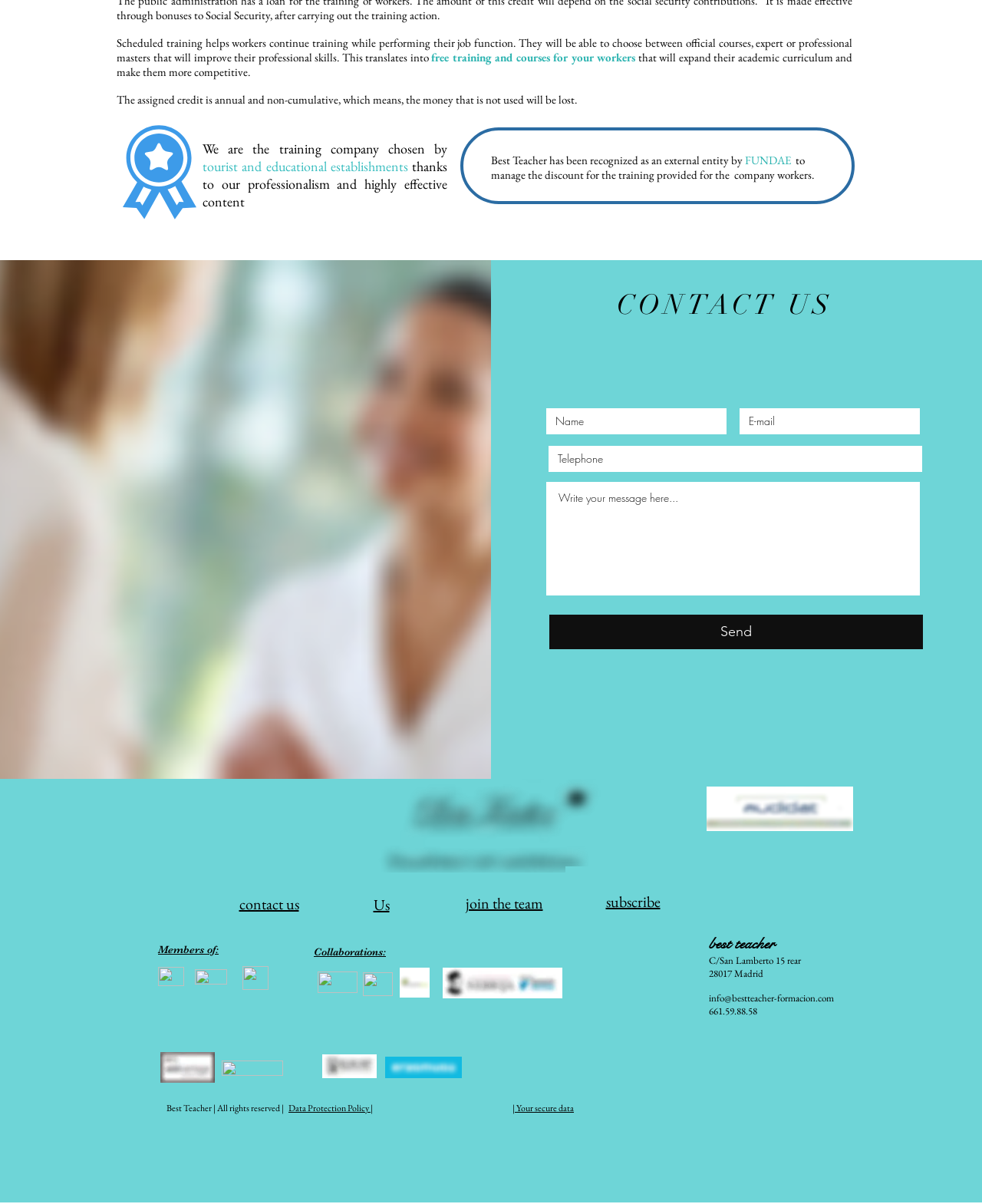Locate the bounding box coordinates of the element's region that should be clicked to carry out the following instruction: "View the company's logo". The coordinates need to be four float numbers between 0 and 1, i.e., [left, top, right, bottom].

[0.37, 0.647, 0.615, 0.725]